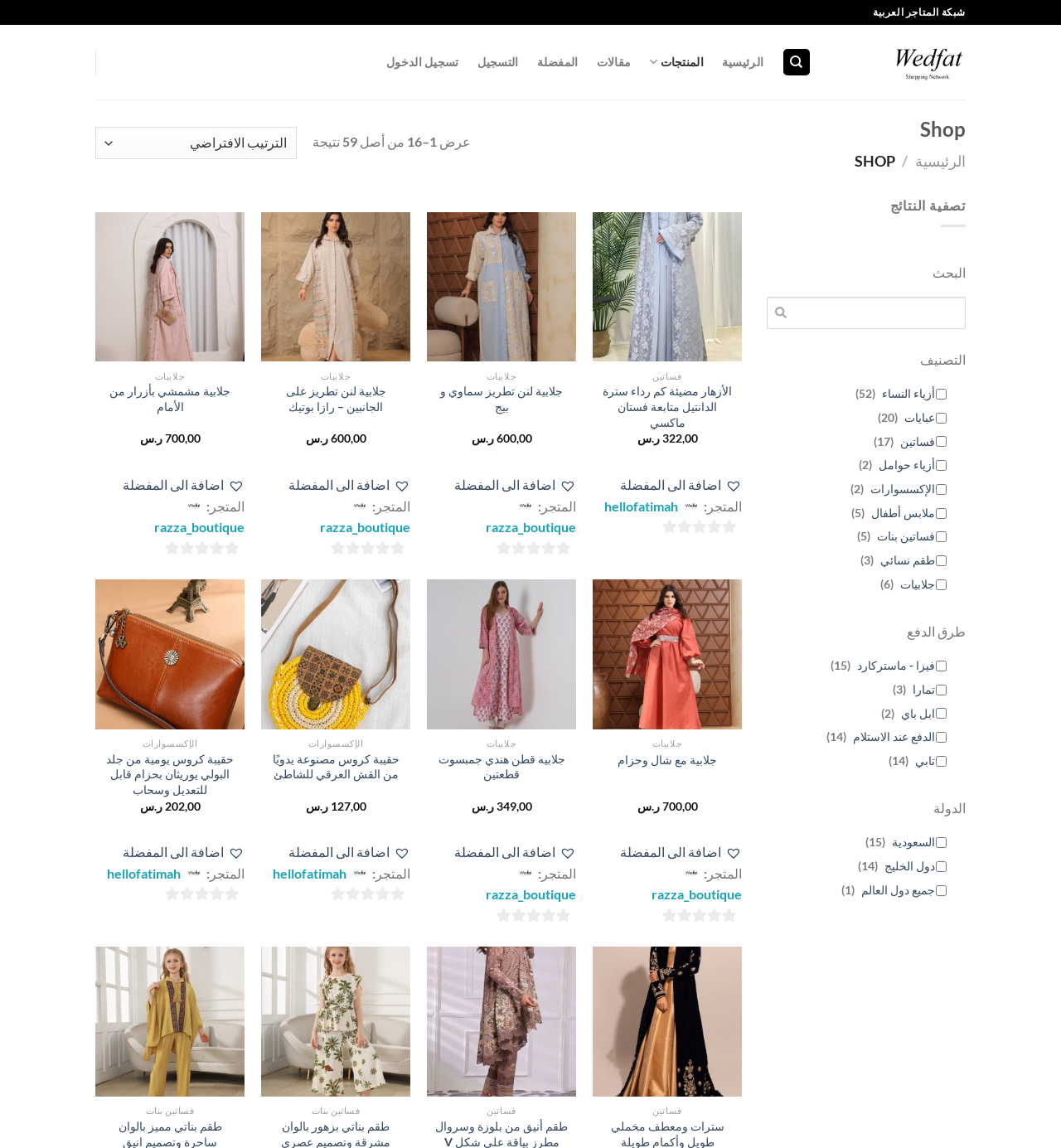Based on the element description فساتين بنات, identify the bounding box coordinates for the UI element. The coordinates should be in the format (top-left x, top-left y, bottom-right x, bottom-right y) and within the 0 to 1 range.

[0.827, 0.461, 0.881, 0.474]